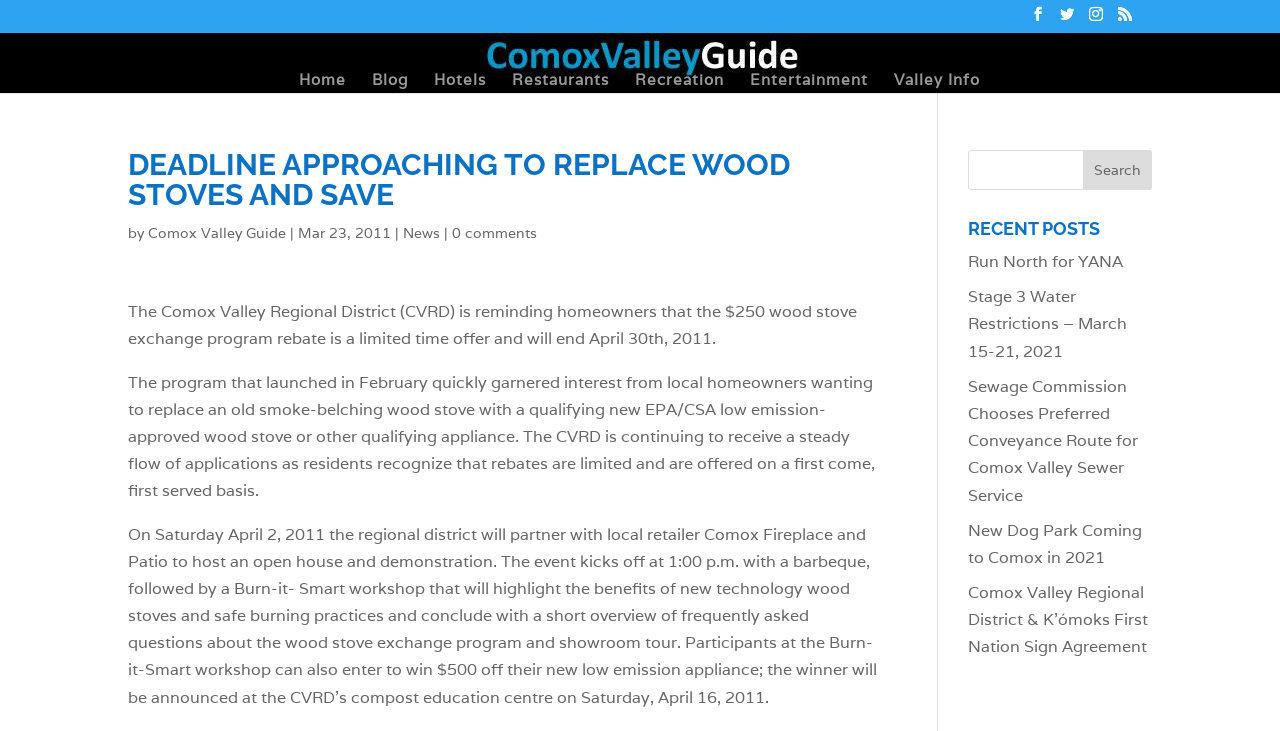For the given element description Valley Info, determine the bounding box coordinates of the UI element. The coordinates should follow the format (top-left x, top-left y, bottom-right x, bottom-right y) and be within the range of 0 to 1.

[0.698, 0.099, 0.765, 0.127]